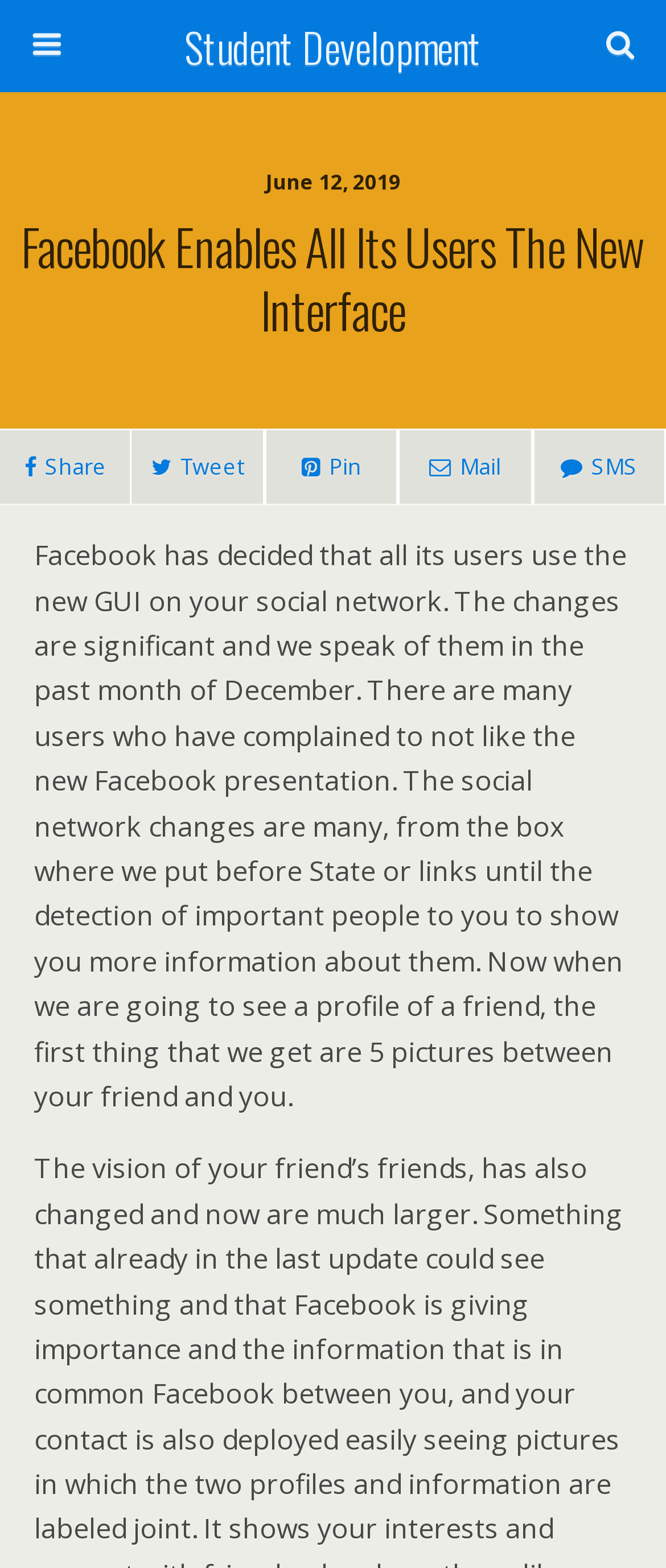Locate and provide the bounding box coordinates for the HTML element that matches this description: "name="s" placeholder="Search this website…"".

[0.051, 0.064, 0.754, 0.094]